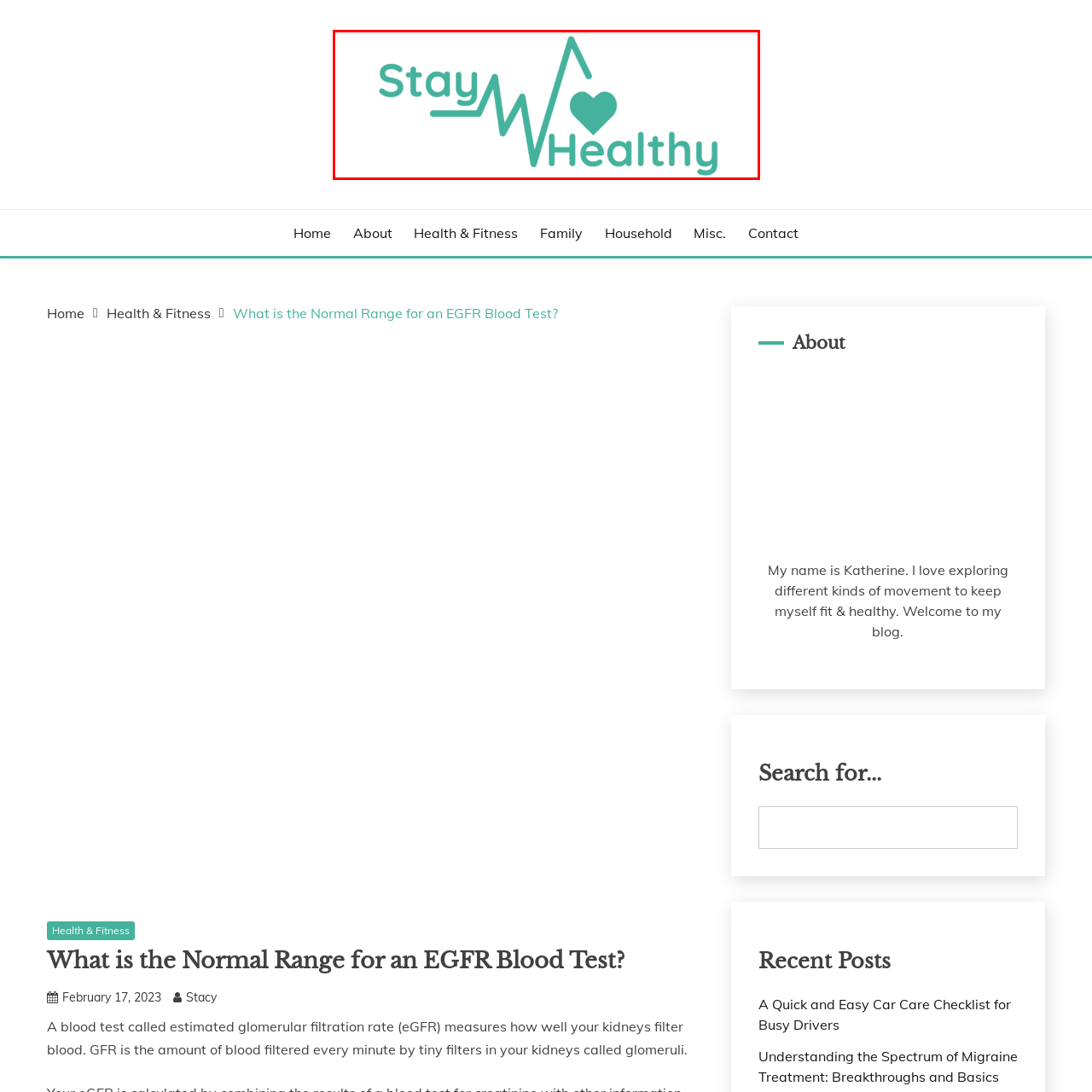Explain in detail what is happening within the highlighted red bounding box in the image.

The image features the logo of the "Stay Healthy Blog," which creatively combines health and wellness imagery. The prominent text "Stay Healthy" is styled in a modern, vibrant teal font, emphasizing a lively and approachable tone. Above the text, a stylized heartbeat line effectively symbolizes health and vitality, incorporating a heart shape into its design. This logo encapsulates the blog's mission of promoting healthy living and wellness advice, inviting viewers to engage with its content focused on health and fitness tips.